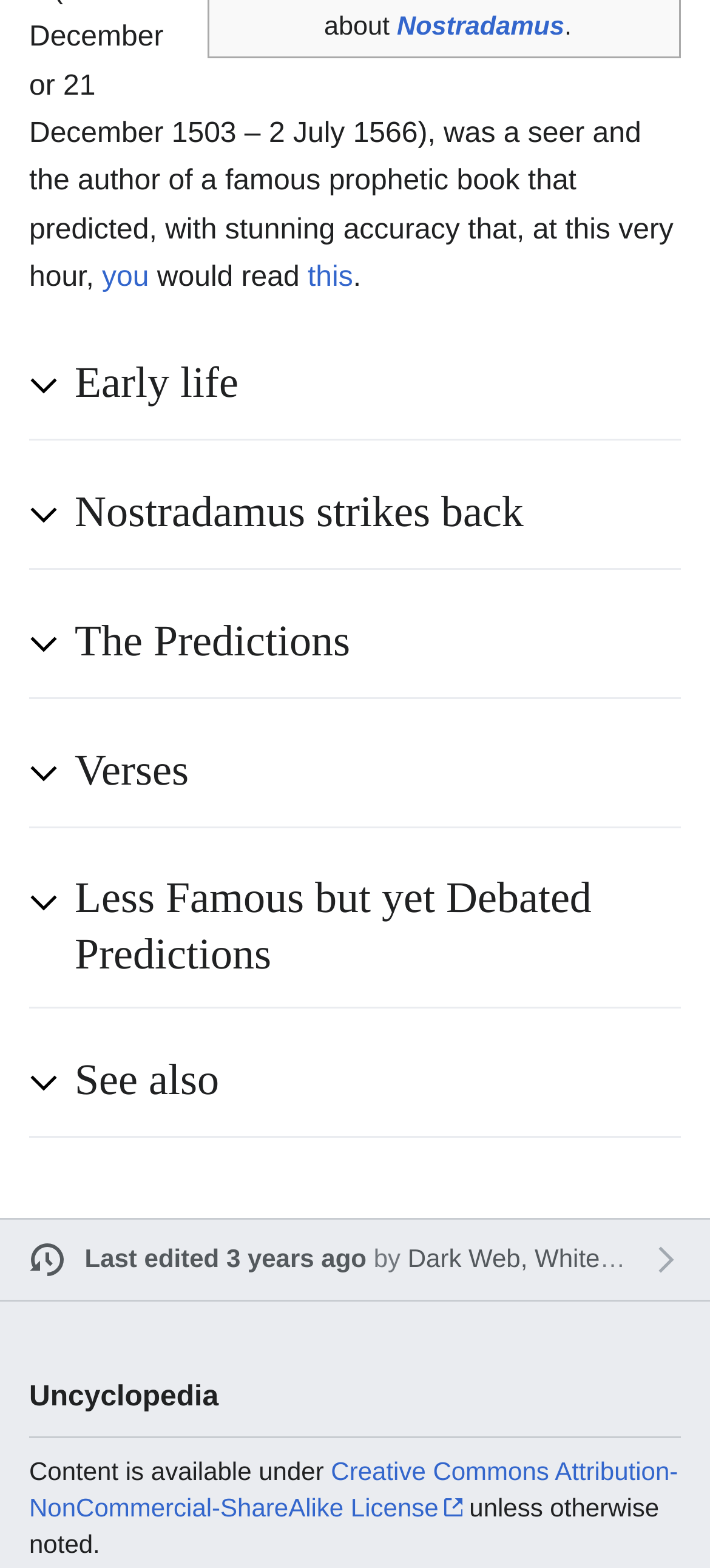How many sections are there in the webpage?
Deliver a detailed and extensive answer to the question.

The answer can be found by counting the number of heading elements with buttons that can be expanded, which are 'Early life', 'Nostradamus strikes back', 'The Predictions', 'Verses', 'Less Famous but yet Debated Predictions', and 'See also'. These sections are likely to contain information about different aspects of Nostradamus' life and predictions.